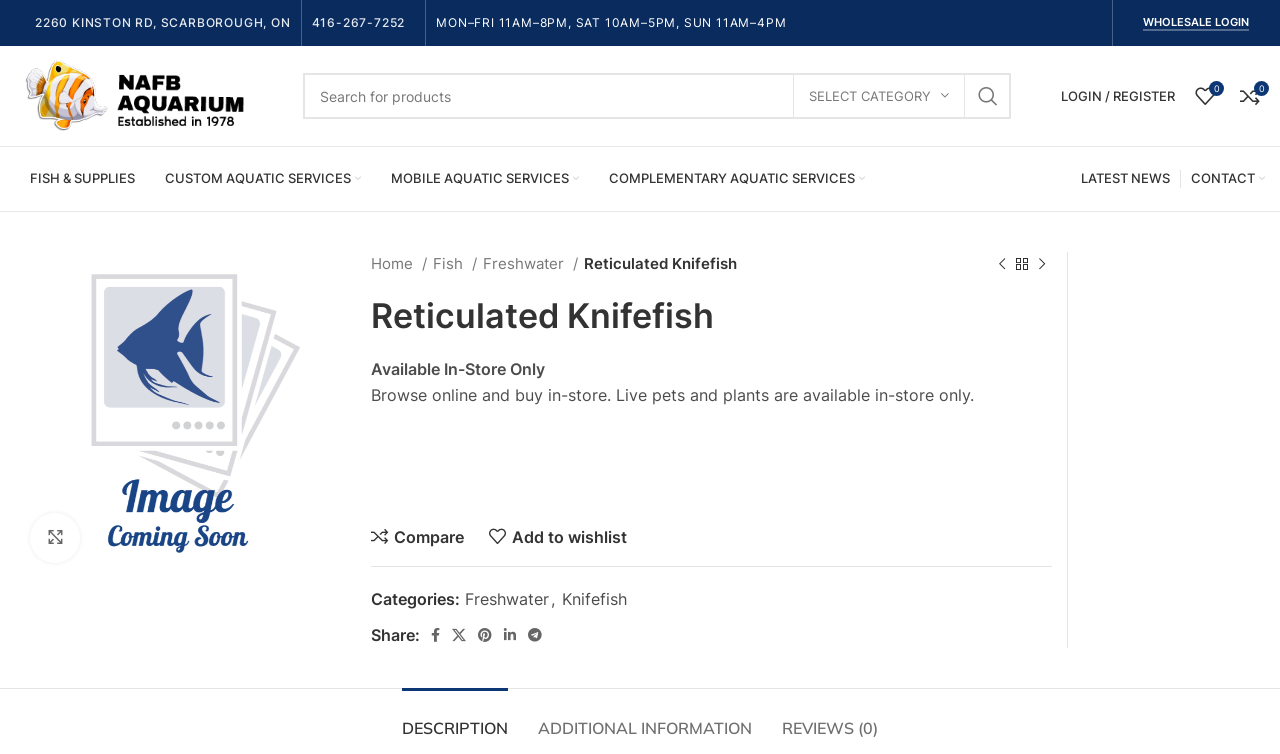Please identify the bounding box coordinates for the region that you need to click to follow this instruction: "View main navigation".

[0.016, 0.211, 0.837, 0.264]